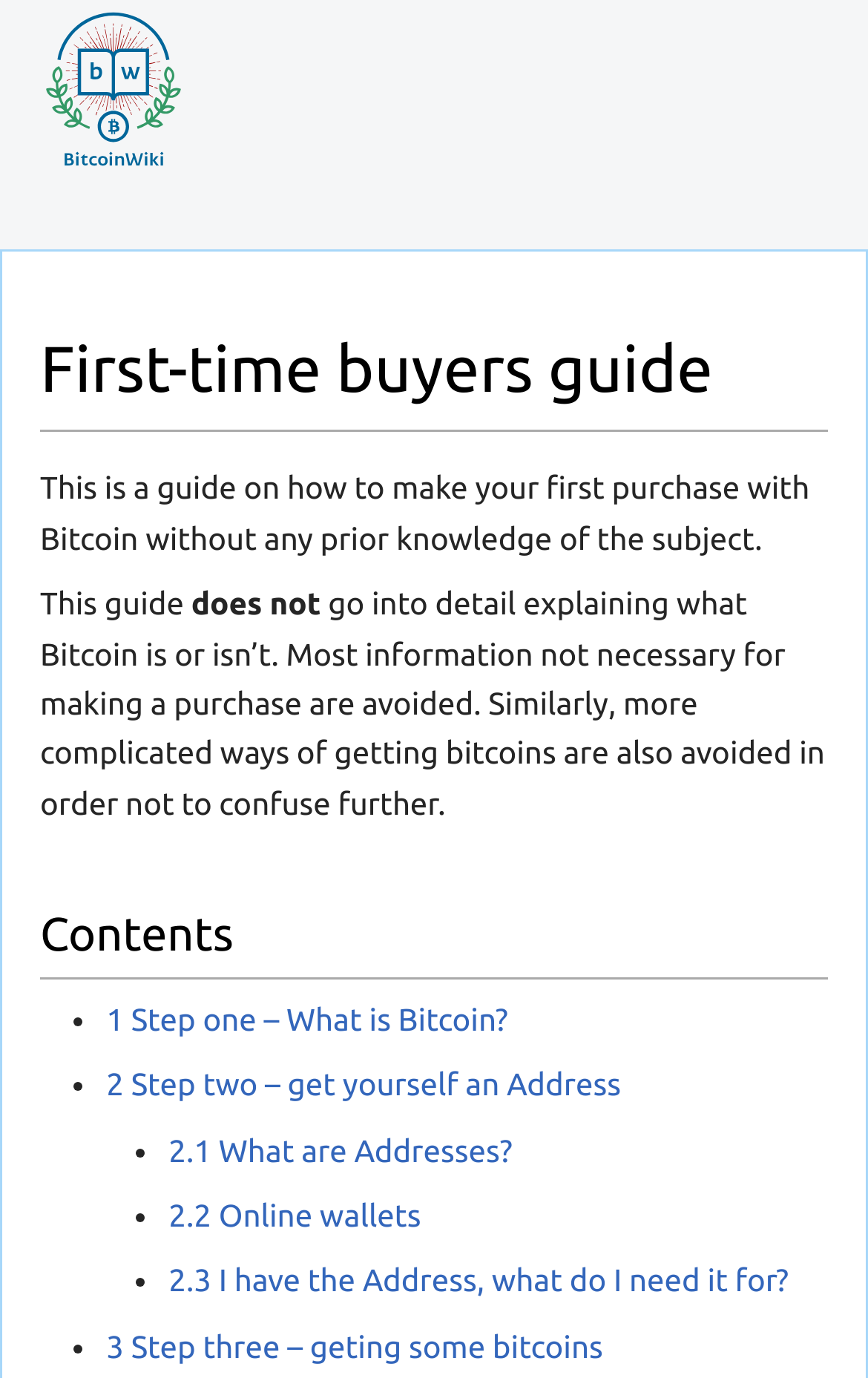Offer an in-depth caption of the entire webpage.

This webpage is a guide for first-time buyers of Bitcoin, providing a step-by-step process to make a purchase without requiring prior knowledge of the subject. At the top-left corner, there is a link to "BitcoinWiki" accompanied by an image with the same name. Below this, there is a heading that reads "First-time buyers guide". 

Following the heading, there is a brief introduction to the guide, which explains that it will not delve into the details of what Bitcoin is or isn't, and will instead focus on the necessary information for making a purchase. This introduction is divided into three paragraphs.

Below the introduction, there is a heading that reads "Contents", which is followed by a list of links to different sections of the guide. The list is organized into steps, with each step having multiple sub-sections. The steps are labeled as "Step one – What is Bitcoin?", "Step two – get yourself an Address", and "Step three – getting some bitcoins". The sub-sections under "Step two" include "What are Addresses?", "Online wallets", and "I have the Address, what do I need it for?".